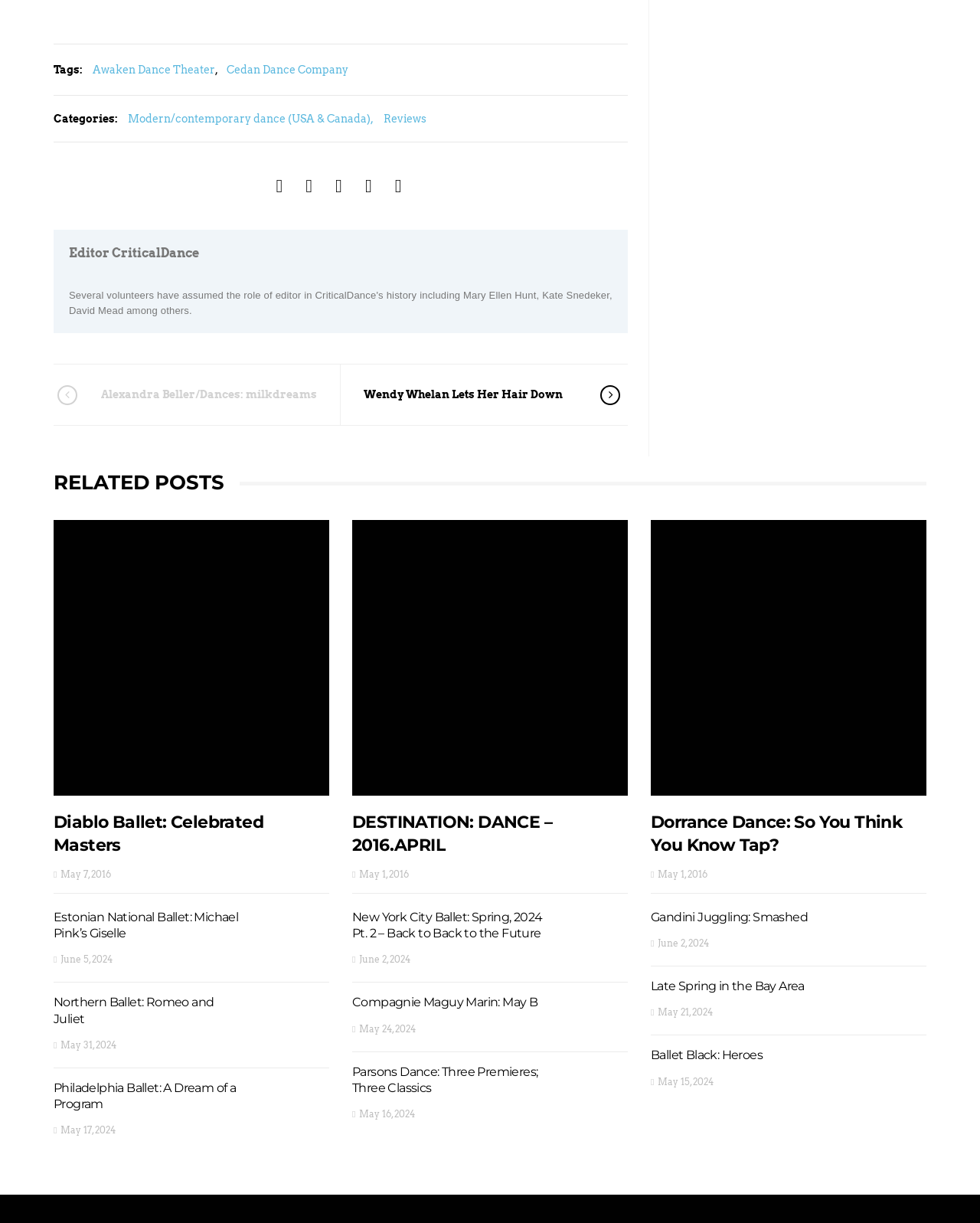How many articles are there on the webpage?
Answer briefly with a single word or phrase based on the image.

9